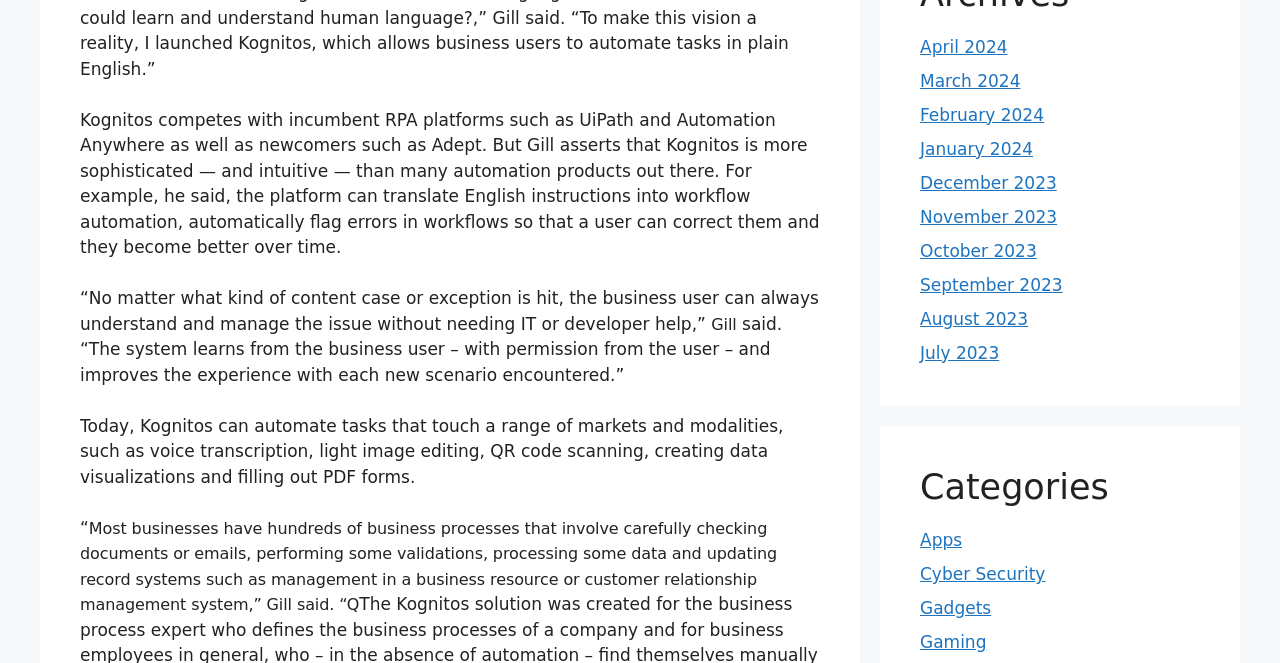How does Kognitos improve over time?
Using the visual information, reply with a single word or short phrase.

It learns from users